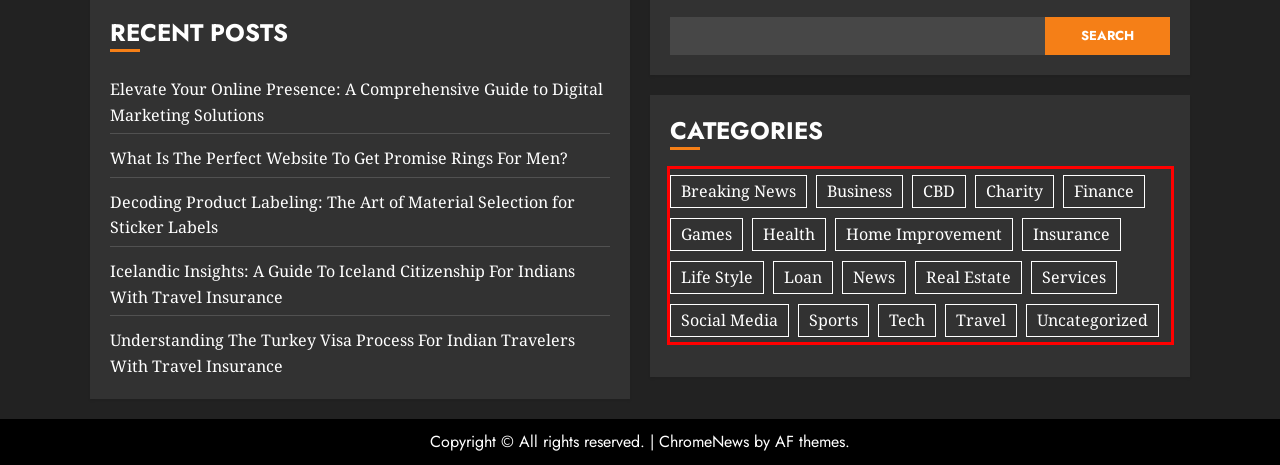Within the screenshot of the webpage, locate the red bounding box and use OCR to identify and provide the text content inside it.

Breaking News Business CBD Charity Finance Games Health Home Improvement Insurance Life Style Loan News Real Estate Services Social Media Sports Tech Travel Uncategorized